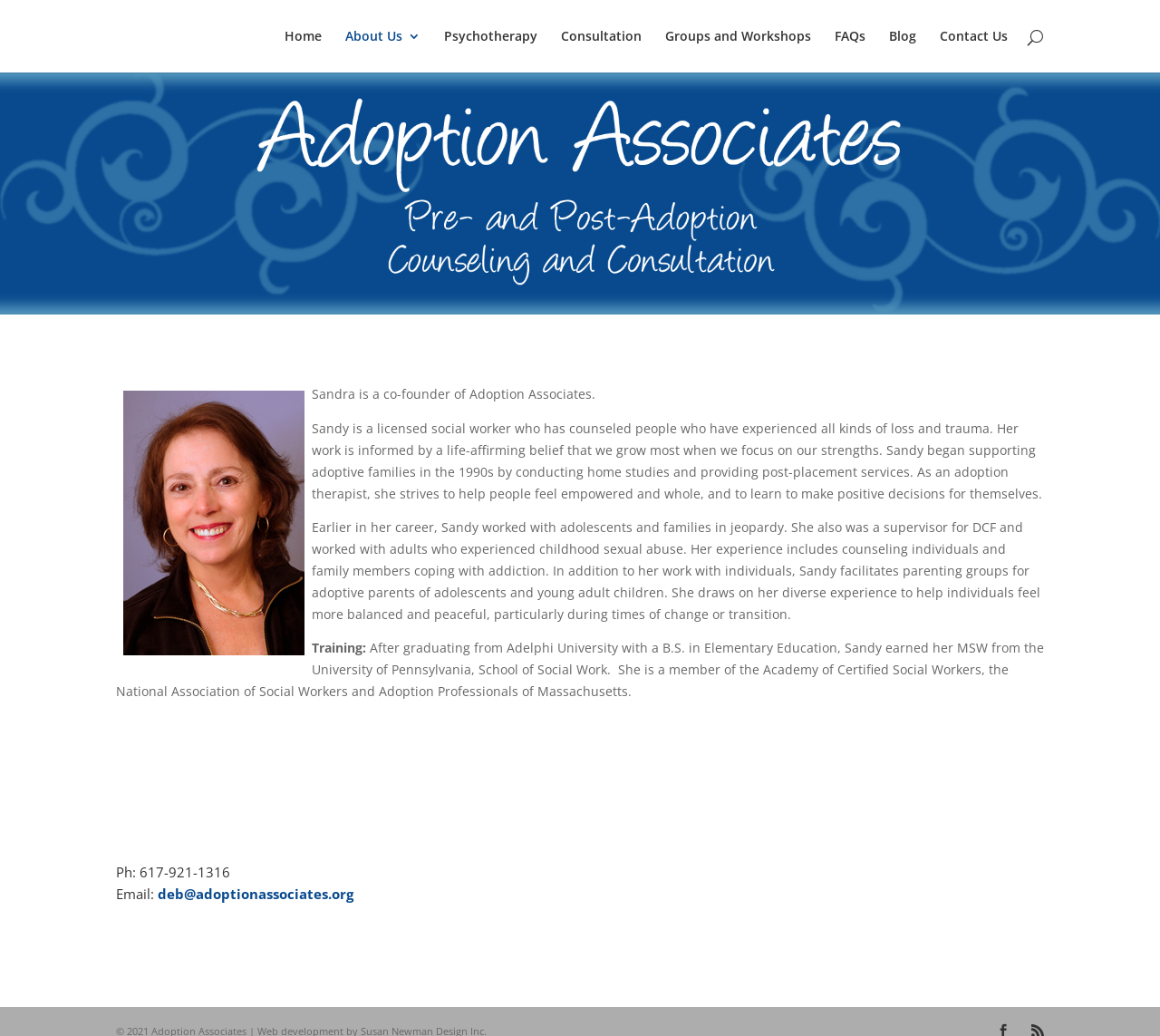Identify the bounding box coordinates of the clickable region necessary to fulfill the following instruction: "contact us". The bounding box coordinates should be four float numbers between 0 and 1, i.e., [left, top, right, bottom].

[0.81, 0.029, 0.869, 0.07]